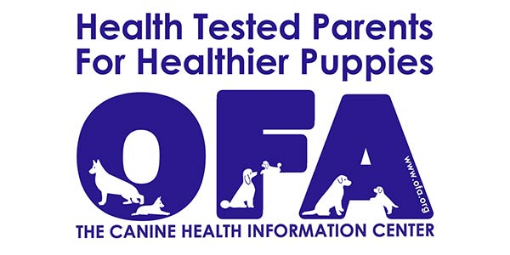What is the main theme of the logo?
Utilize the image to construct a detailed and well-explained answer.

The logo features a silhouette of a dog alongside the 'OFA' acronym, and the text 'Health Tested Parents For Healthier Puppies' above it, emphasizing the organization's focus on promoting responsible breeding and the welfare of dogs.